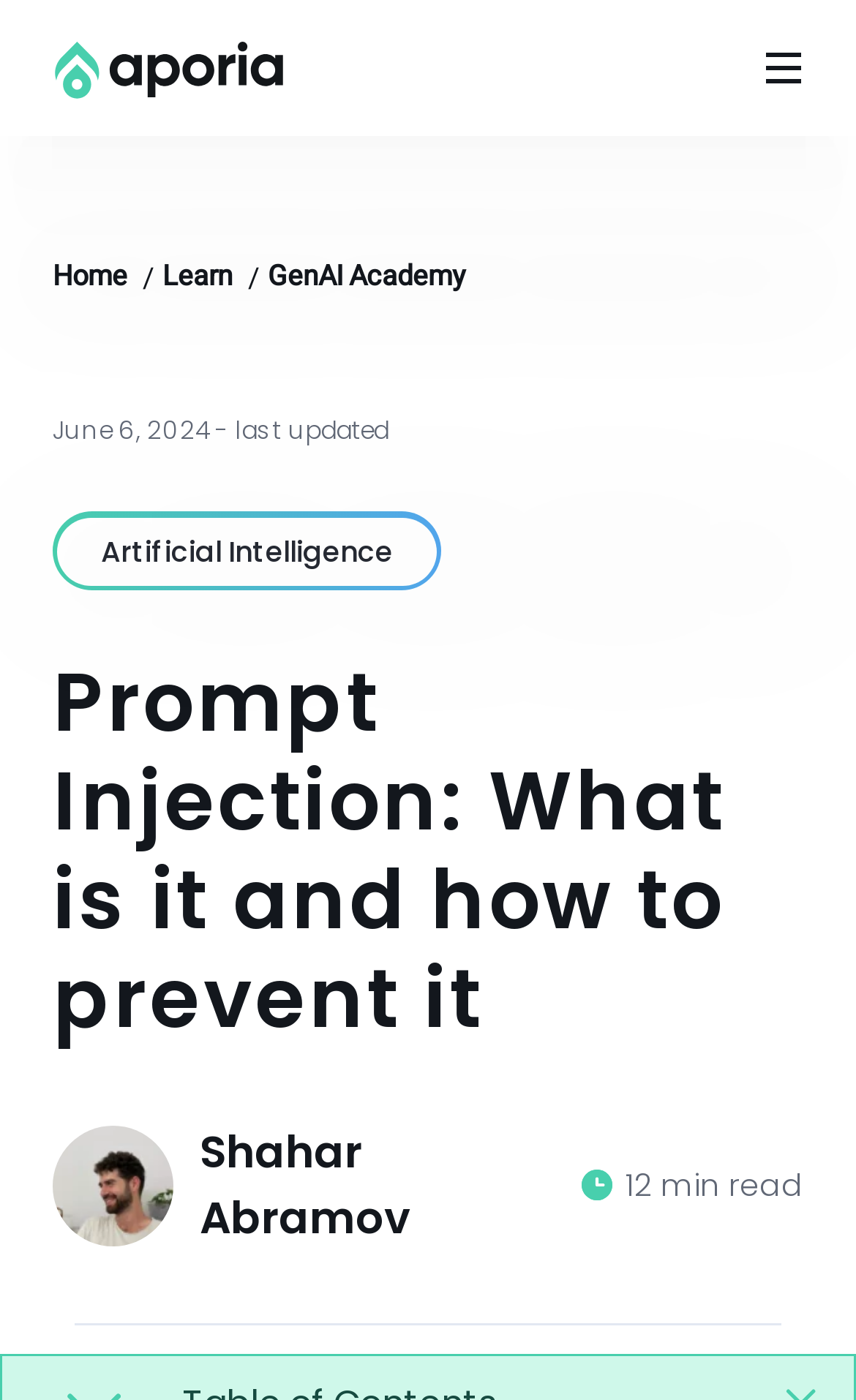Identify and provide the title of the webpage.

Prompt Injection: What is it and how to prevent it